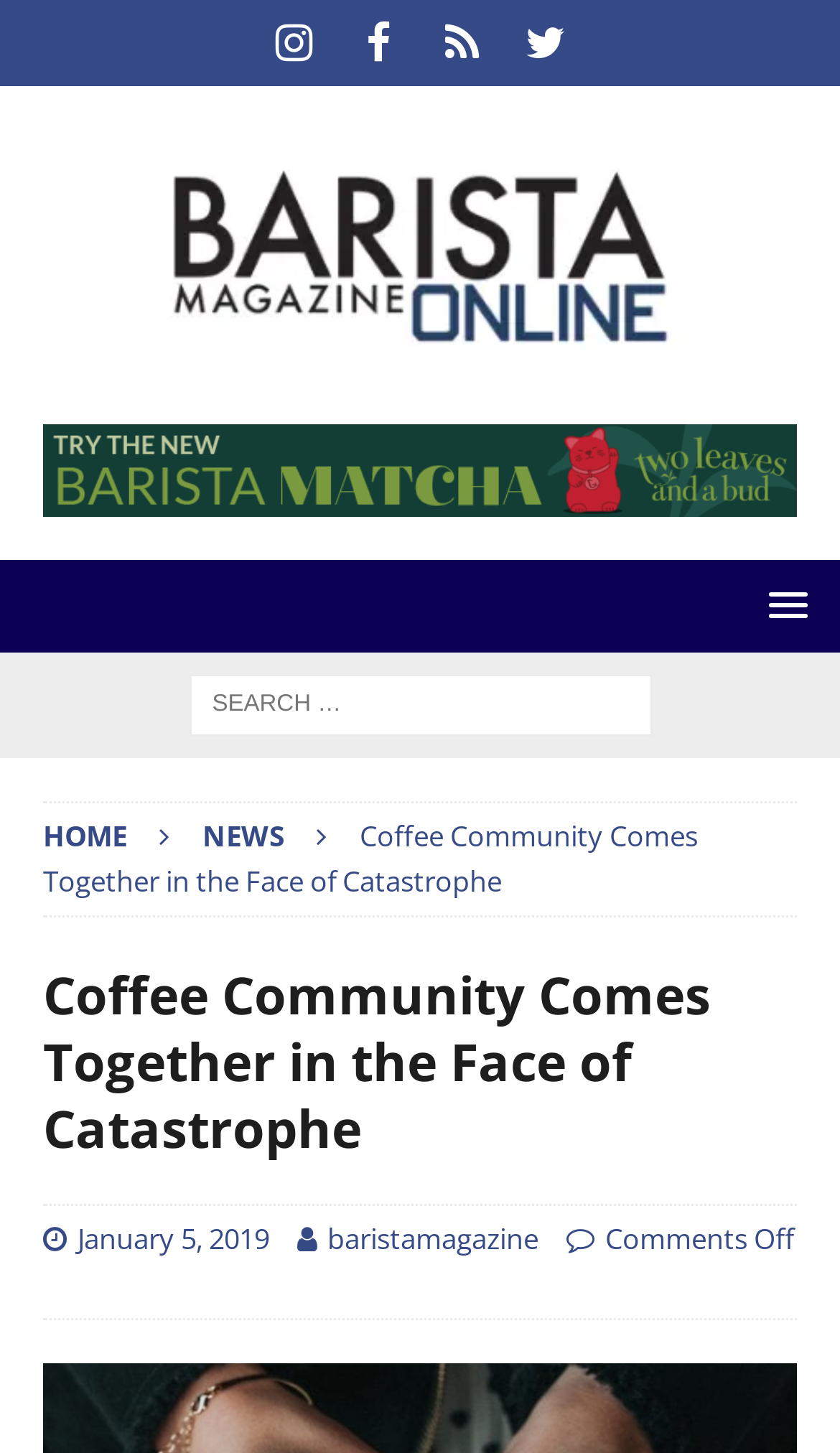How many navigation links are on the top?
Please provide a single word or phrase as your answer based on the screenshot.

2